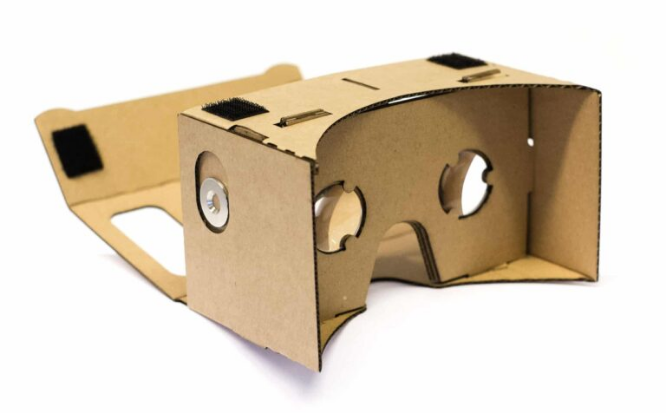Describe the image thoroughly.

The image showcases a Google Cardboard virtual reality headset, featuring a simple, yet innovative design primarily made of cardboard. This DIY VR kit is constructed to hold a smartphone securely in place, allowing users to experience virtual reality without the need for expensive equipment. The headset design includes two large circular lenses for viewing, adjustable straps for comfort, and velcro fasteners for ease of assembly. The Google Cardboard is popular for its accessibility and user-friendly setup, making it an ideal choice for anyone looking to explore VR technology affordably, either by building their own or purchasing a pre-assembled kit.